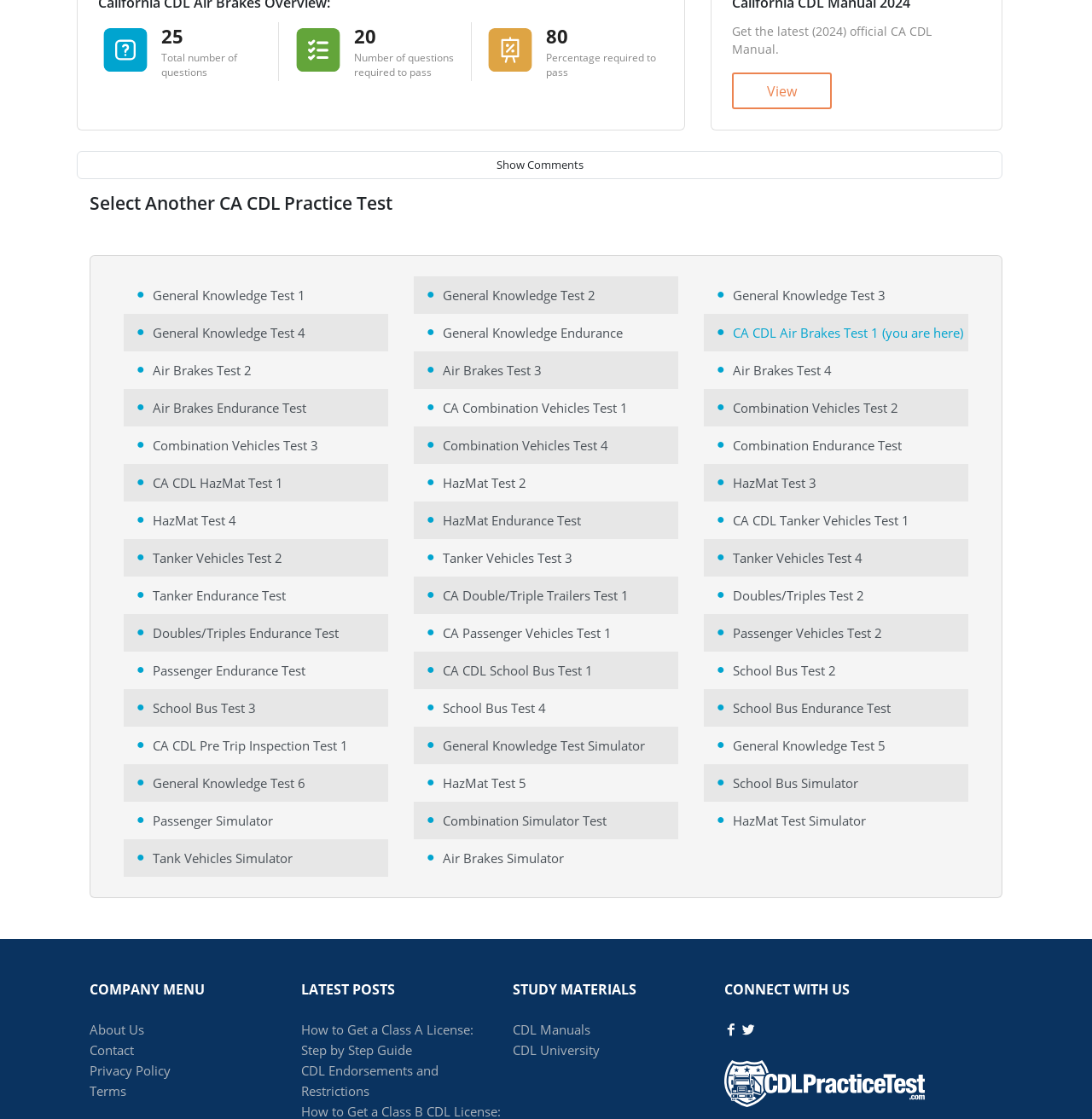Please find the bounding box for the following UI element description. Provide the coordinates in (top-left x, top-left y, bottom-right x, bottom-right y) format, with values between 0 and 1: Terms

[0.082, 0.968, 0.116, 0.983]